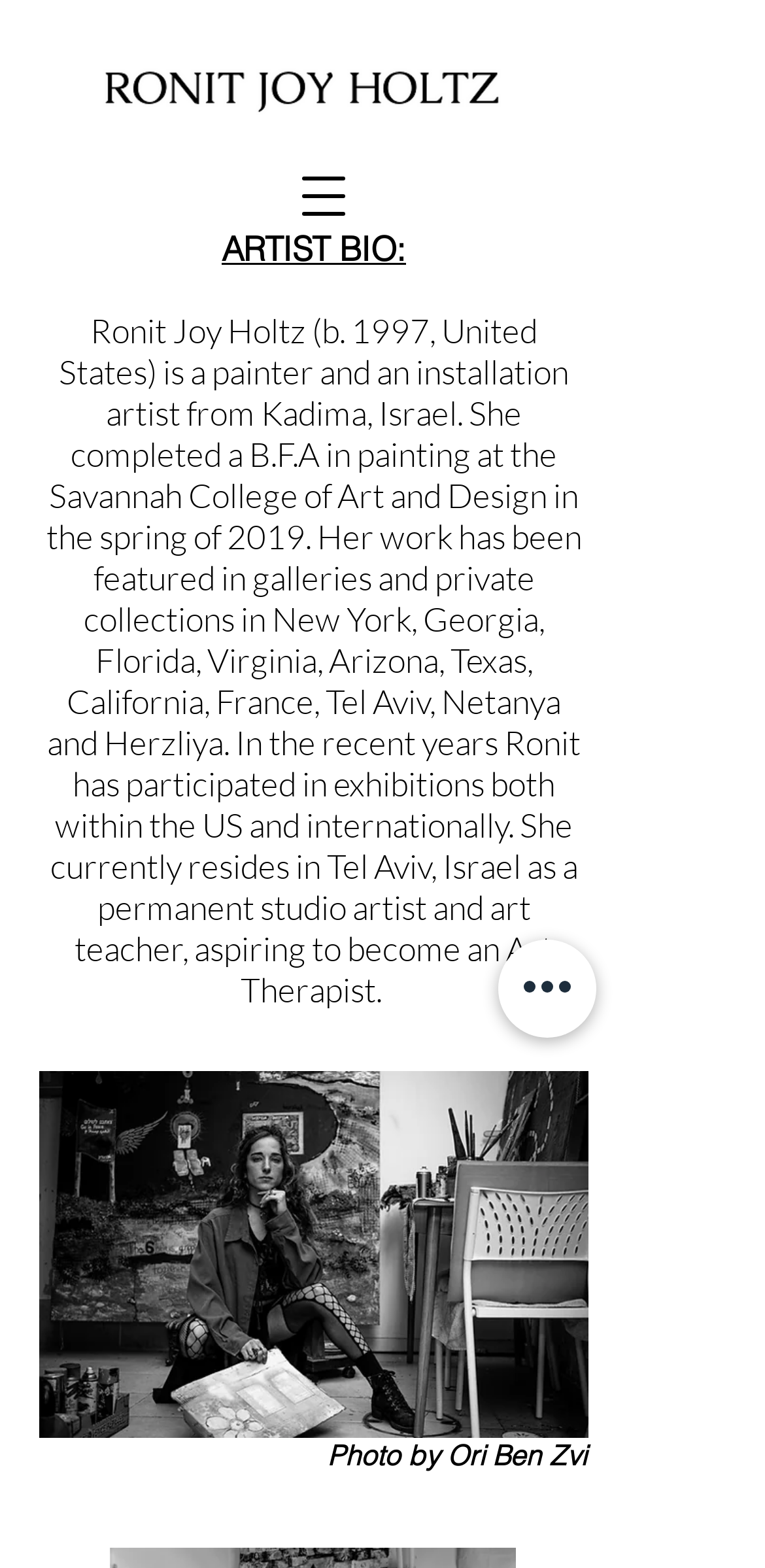Predict the bounding box coordinates for the UI element described as: "aria-label="Quick actions"". The coordinates should be four float numbers between 0 and 1, presented as [left, top, right, bottom].

[0.651, 0.599, 0.779, 0.662]